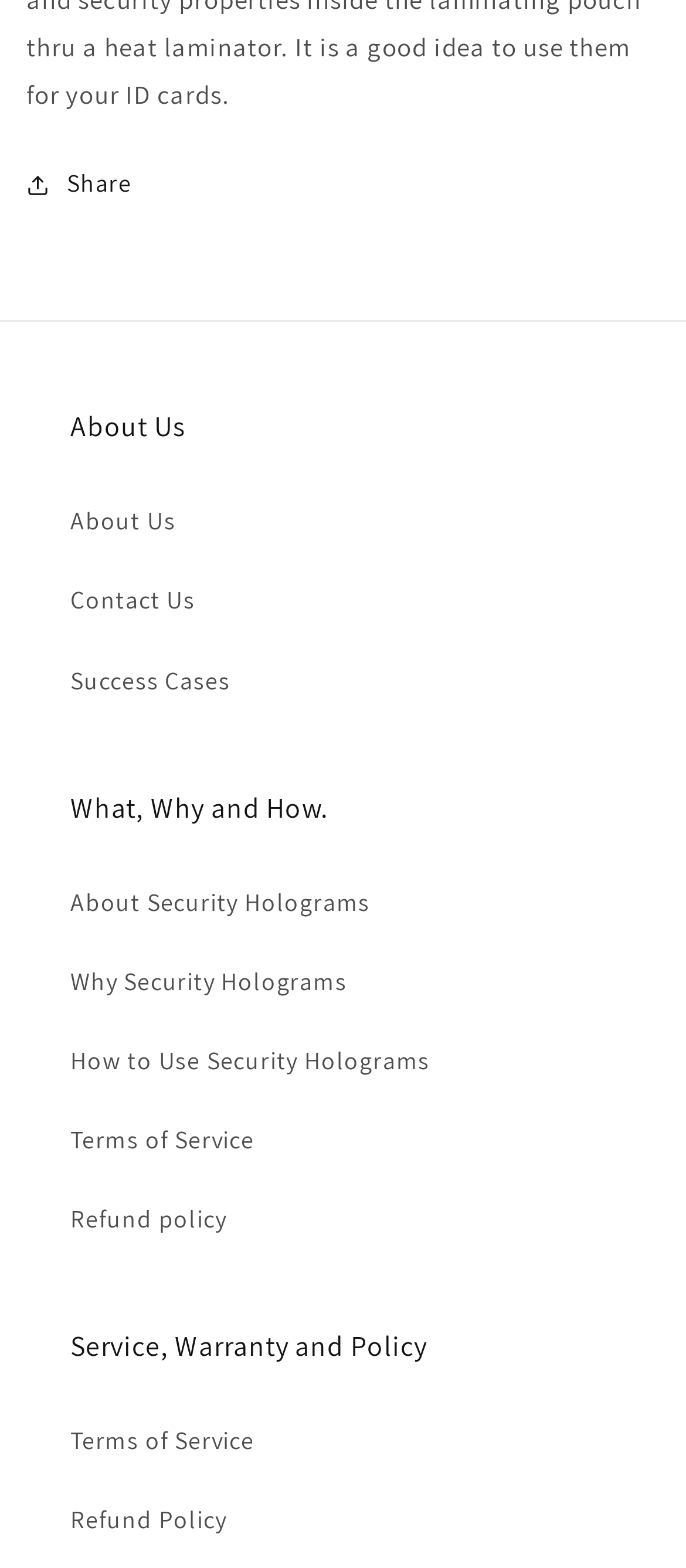Is the 'Share' button expanded?
Look at the image and respond with a one-word or short phrase answer.

No